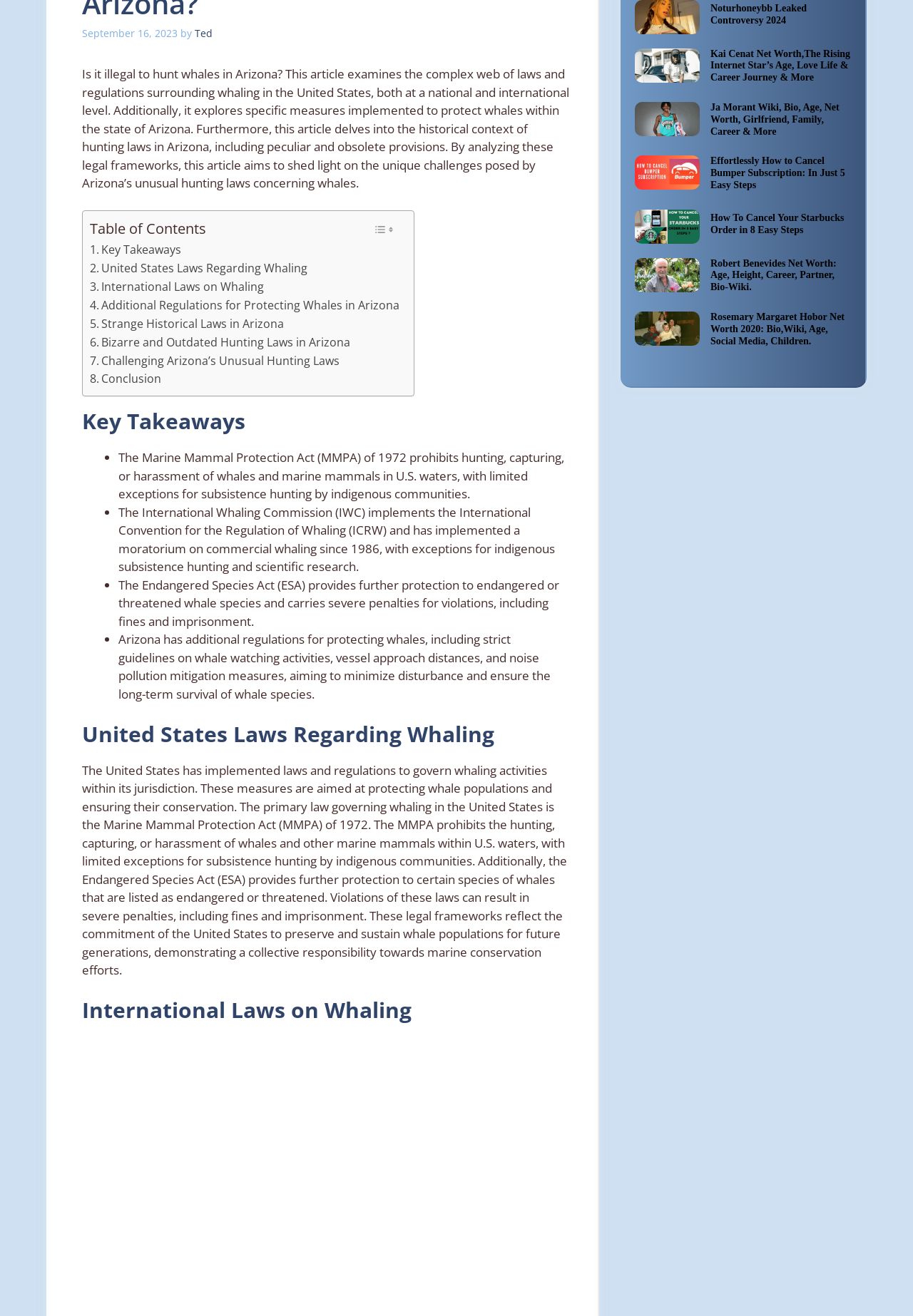From the element description: "International Laws on Whaling", extract the bounding box coordinates of the UI element. The coordinates should be expressed as four float numbers between 0 and 1, in the order [left, top, right, bottom].

[0.098, 0.211, 0.289, 0.225]